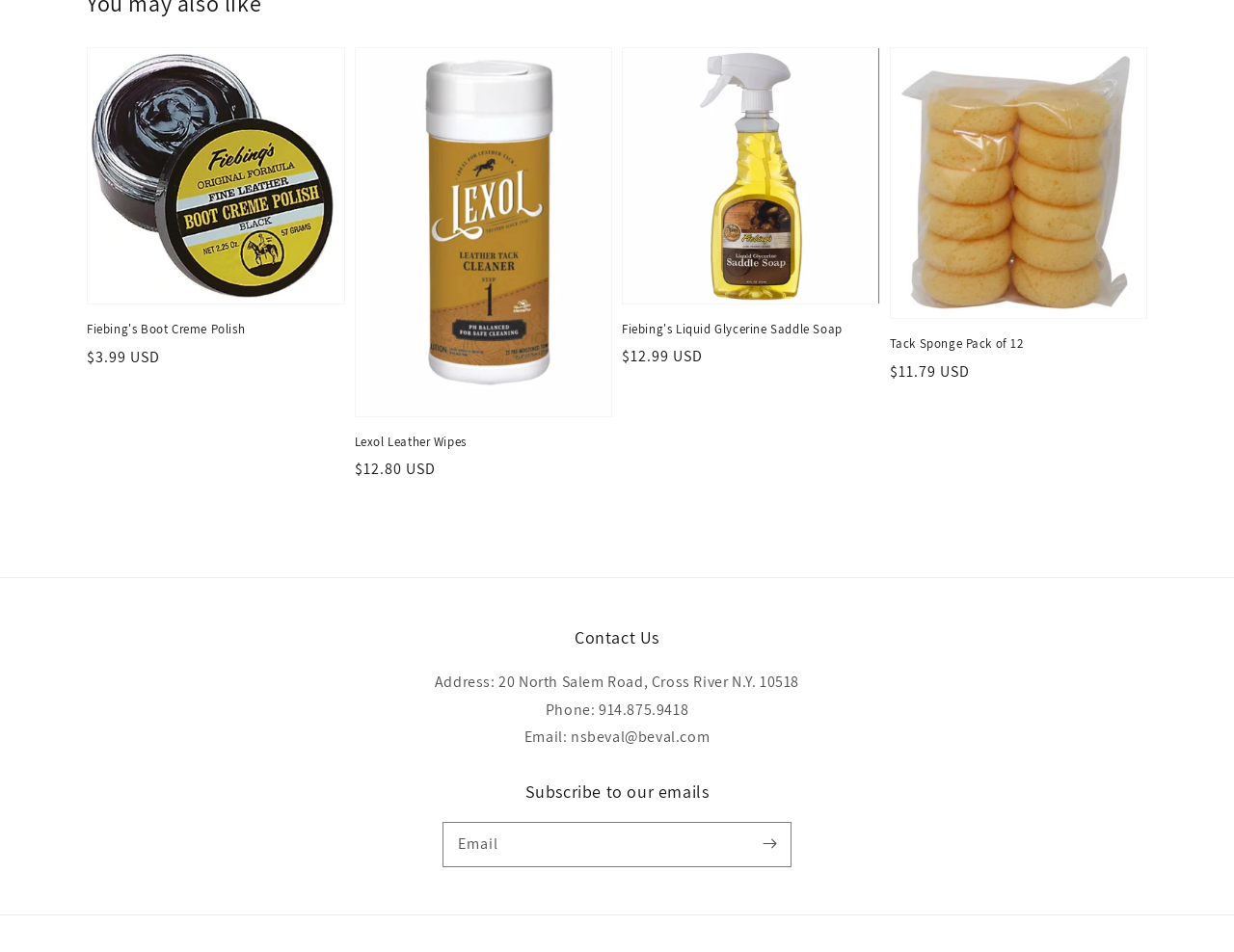Given the webpage screenshot, identify the bounding box of the UI element that matches this description: "Tack Sponge Pack of 12".

[0.721, 0.353, 0.92, 0.371]